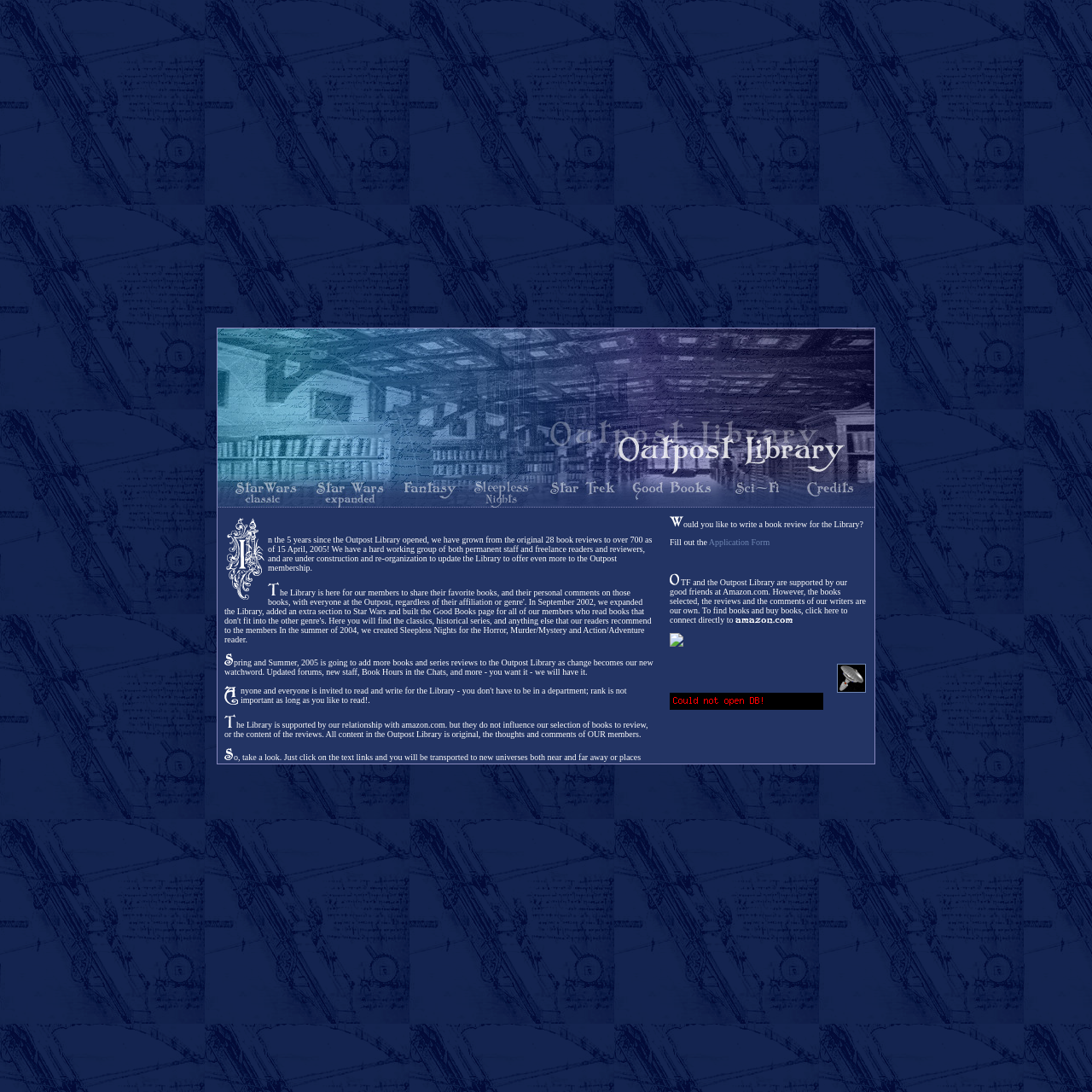With reference to the screenshot, provide a detailed response to the question below:
What is the purpose of the Outpost 10F Library?

Based on the webpage content, it appears that the Outpost 10F Library is a platform where users can write and share book reviews. The website also provides links to purchase books, suggesting that it is a hub for book enthusiasts to discover and discuss new titles.